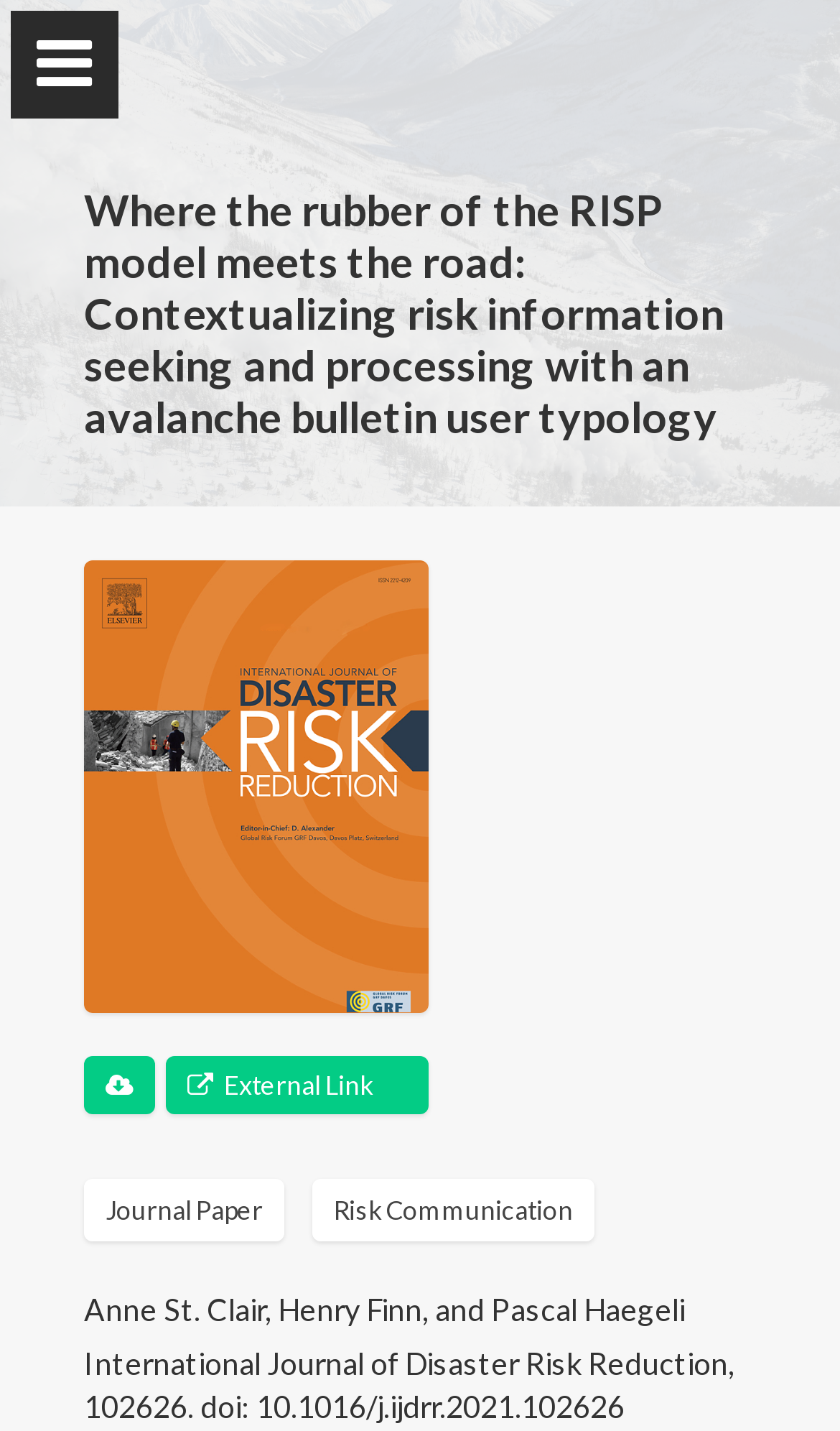Identify the bounding box coordinates of the region I need to click to complete this instruction: "Read the journal paper".

[0.1, 0.824, 0.338, 0.868]